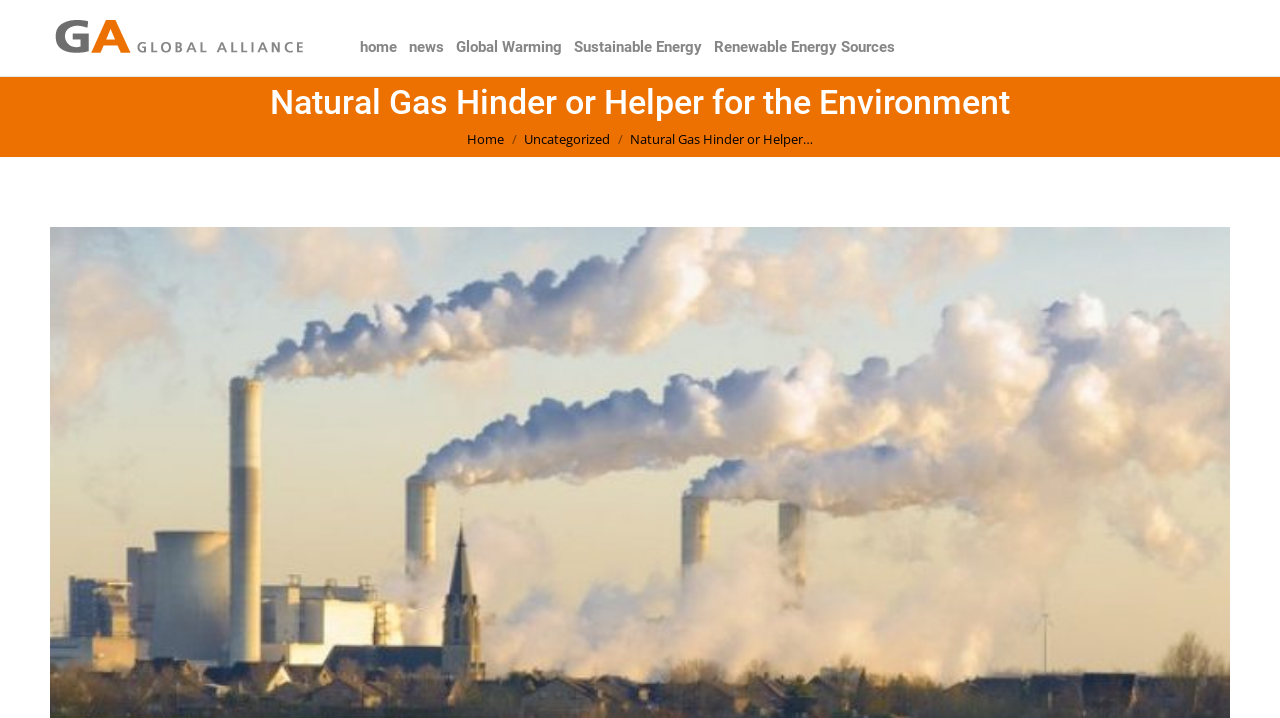Please identify the bounding box coordinates of the element's region that should be clicked to execute the following instruction: "read about global warming". The bounding box coordinates must be four float numbers between 0 and 1, i.e., [left, top, right, bottom].

[0.352, 0.028, 0.443, 0.085]